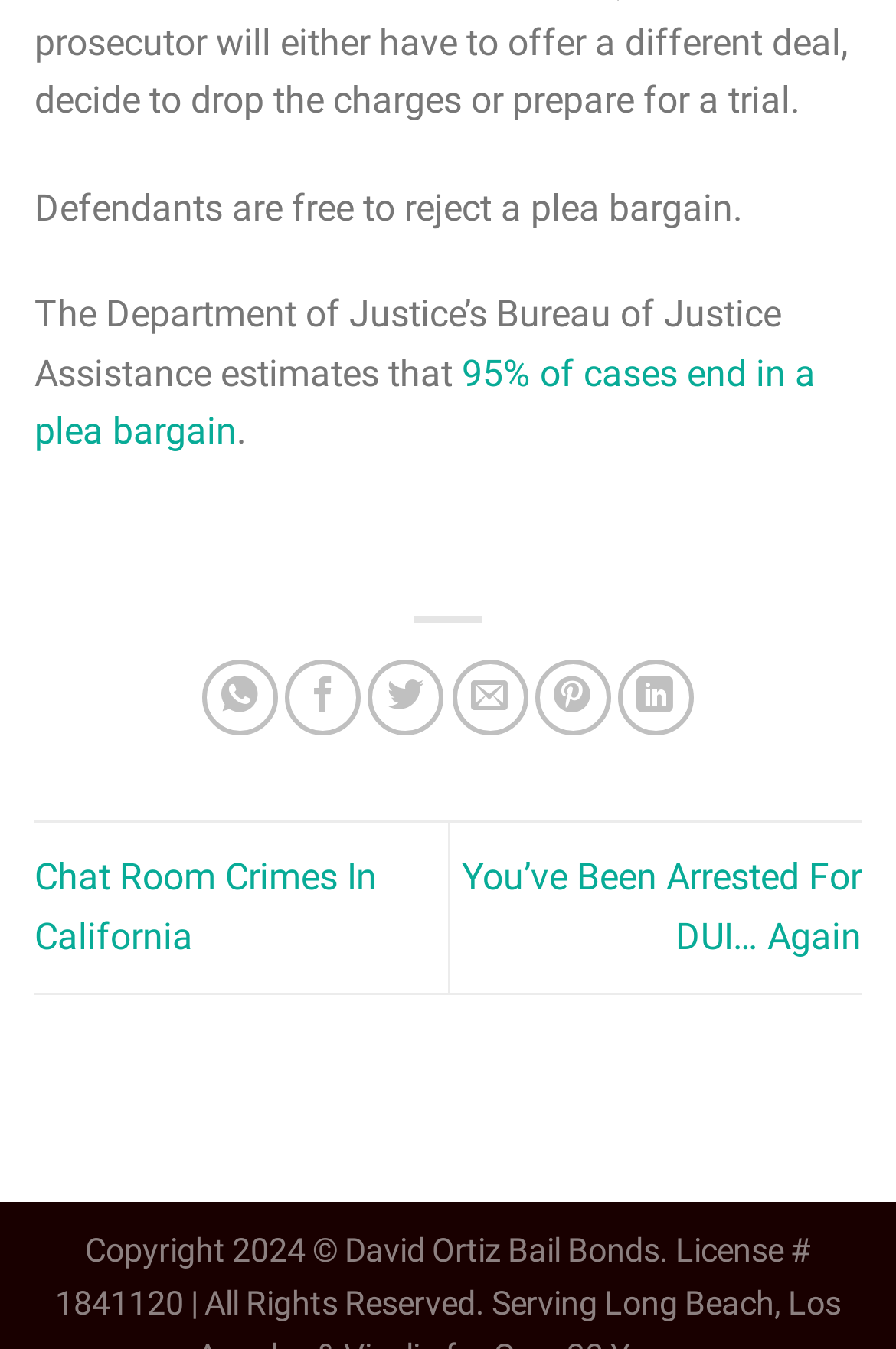What percentage of cases end in a plea bargain? Please answer the question using a single word or phrase based on the image.

95%